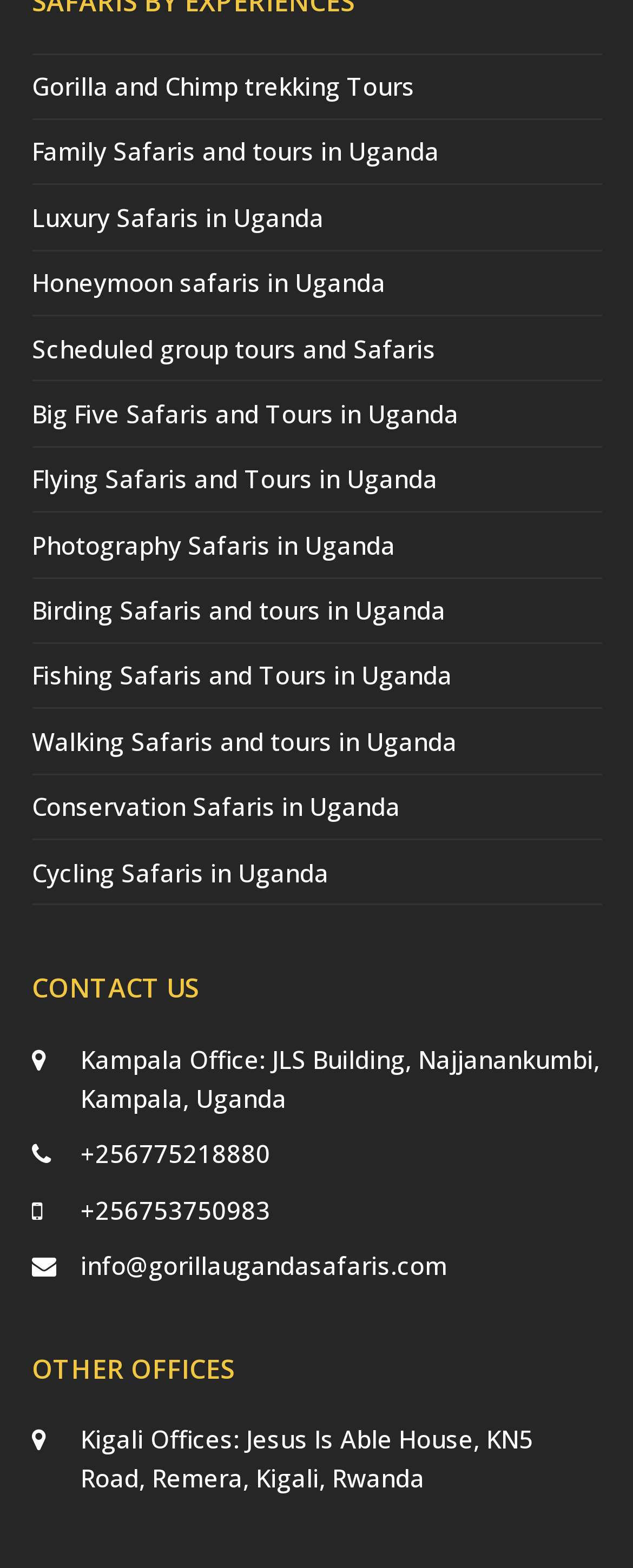What is the location of the Kigali office?
Use the image to give a comprehensive and detailed response to the question.

I looked for the StaticText element with the text 'Kigali Offices:' and found the nearby StaticText element with the location of the Kigali office. The location is Jesus Is Able House, KN5 Road, Remera, Kigali, Rwanda.